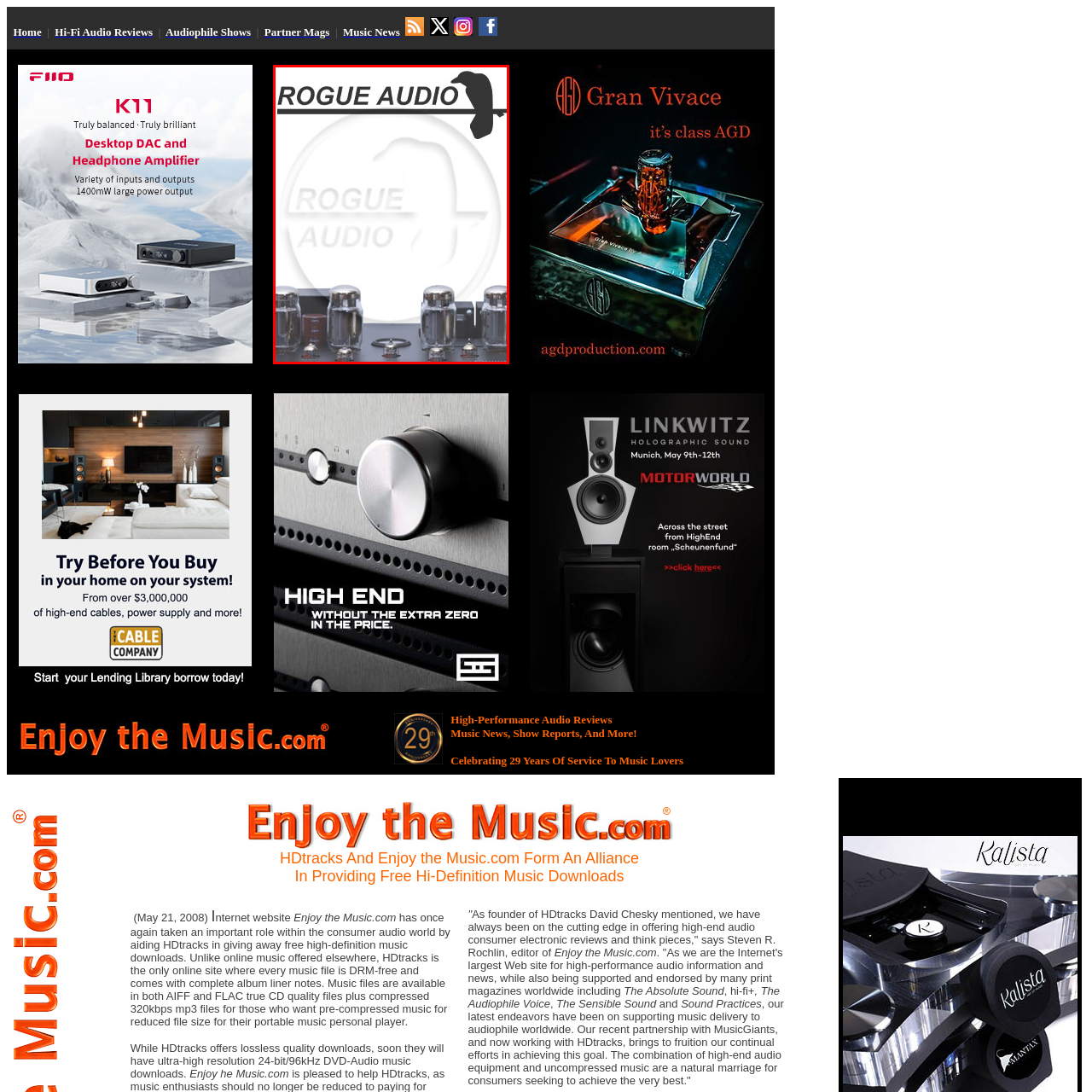Check the image inside the red boundary and briefly answer: What is the shape of the silhouette below the logo?

Bird